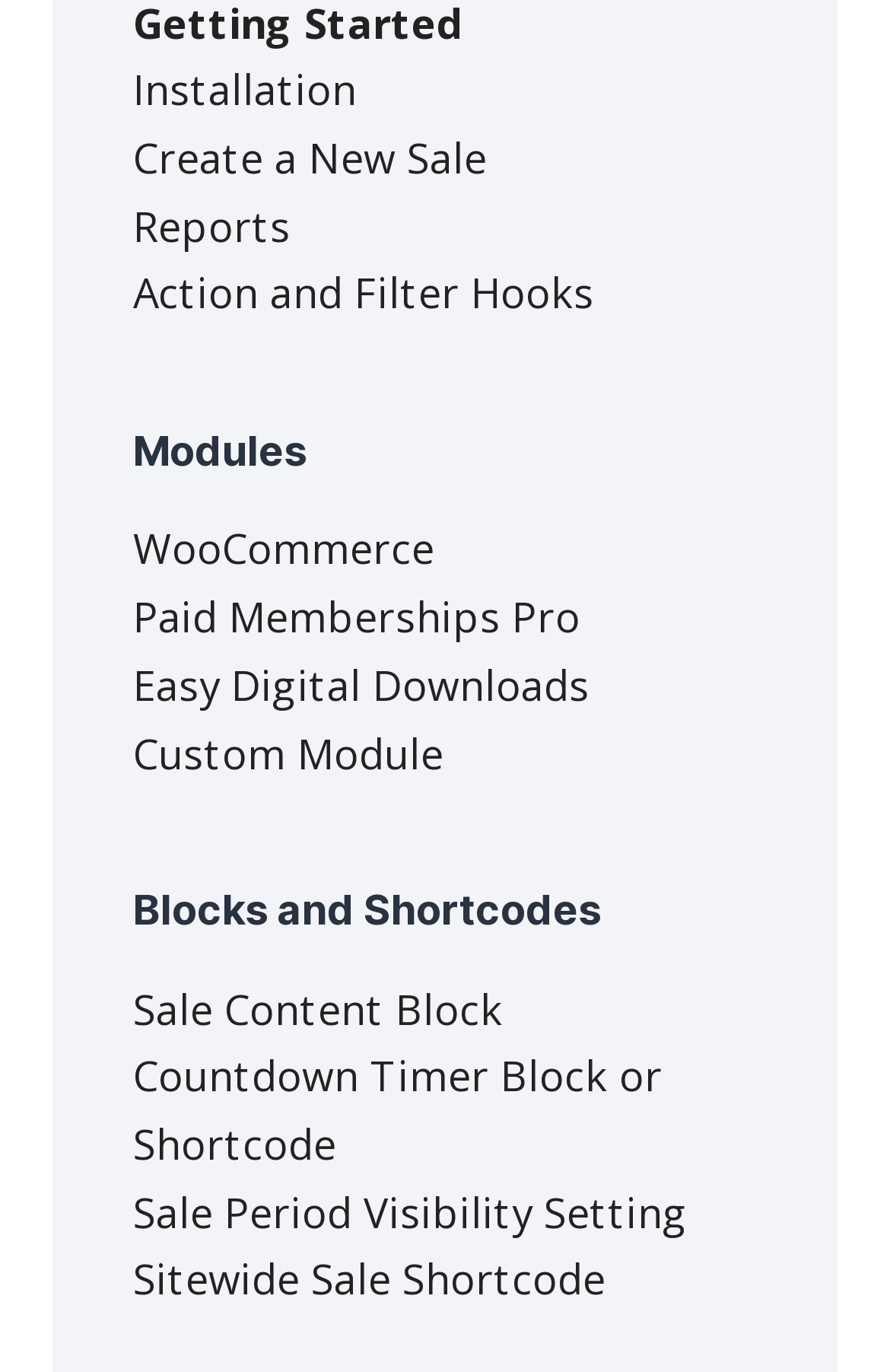Find the bounding box coordinates for the HTML element described as: "Reports". The coordinates should consist of four float values between 0 and 1, i.e., [left, top, right, bottom].

[0.15, 0.144, 0.327, 0.184]